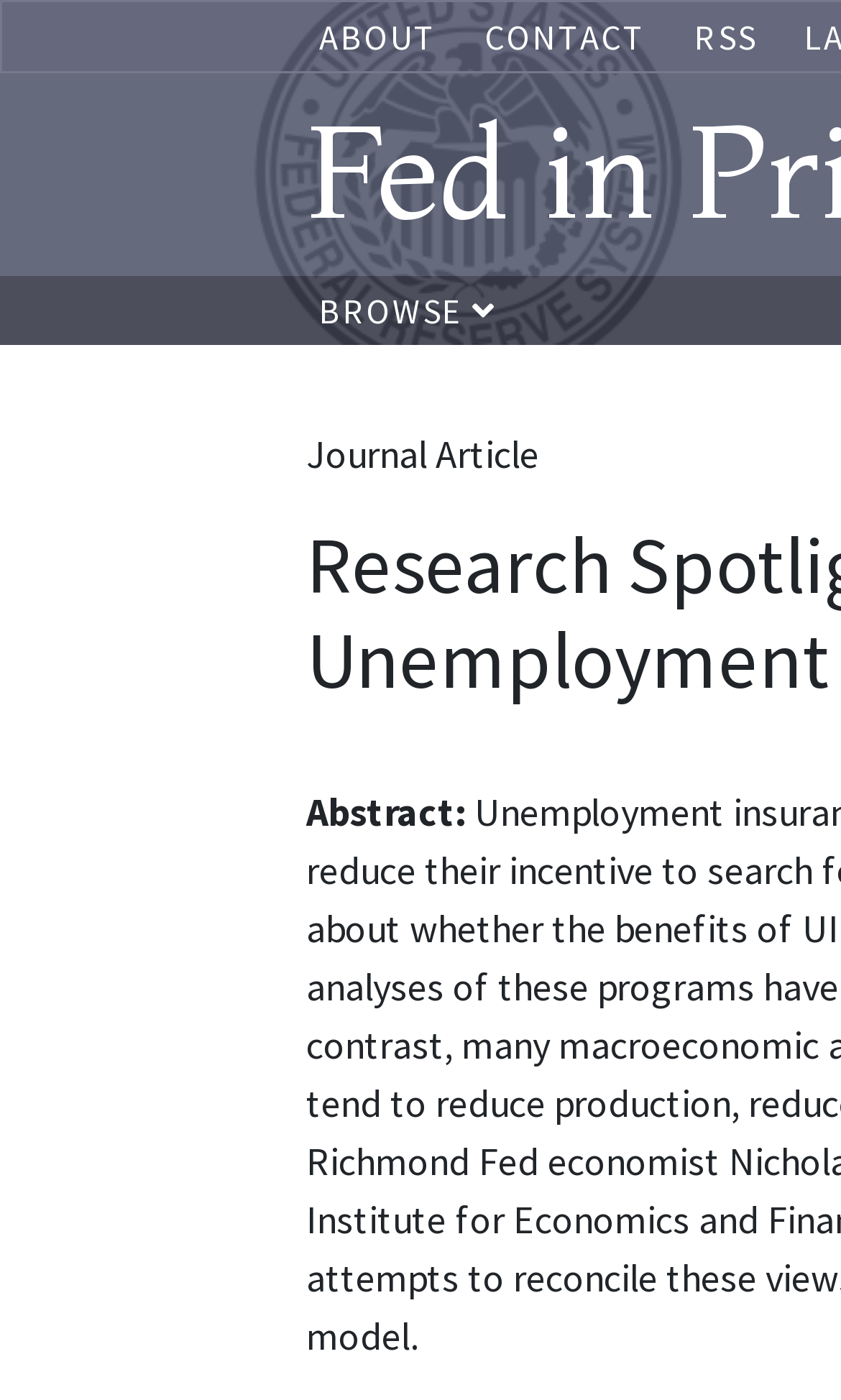Locate the UI element that matches the description Browse in the webpage screenshot. Return the bounding box coordinates in the format (top-left x, top-left y, bottom-right x, bottom-right y), with values ranging from 0 to 1.

[0.379, 0.206, 0.59, 0.237]